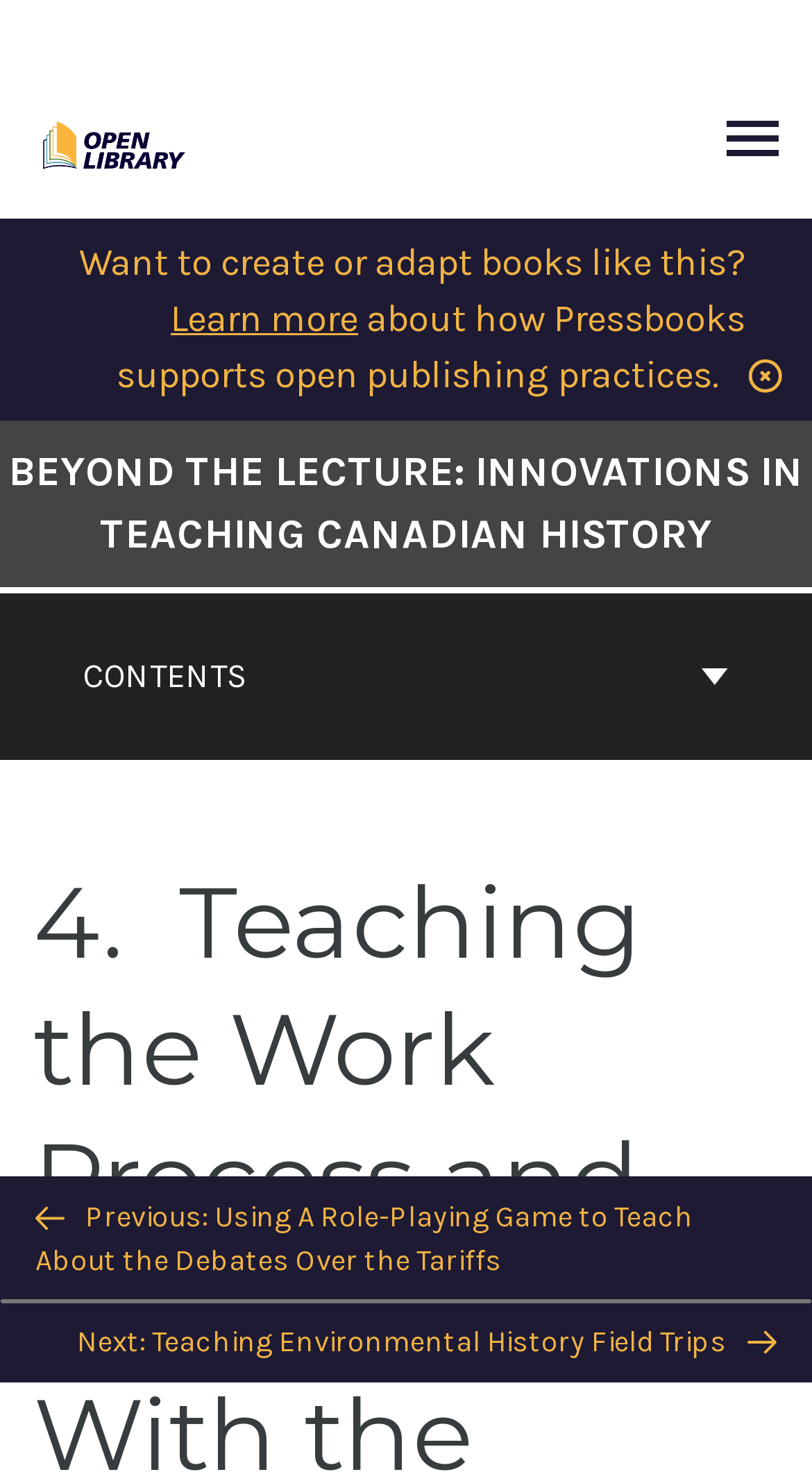Highlight the bounding box coordinates of the element that should be clicked to carry out the following instruction: "Go to the cover page of Beyond The Lecture". The coordinates must be given as four float numbers ranging from 0 to 1, i.e., [left, top, right, bottom].

[0.0, 0.298, 1.0, 0.382]